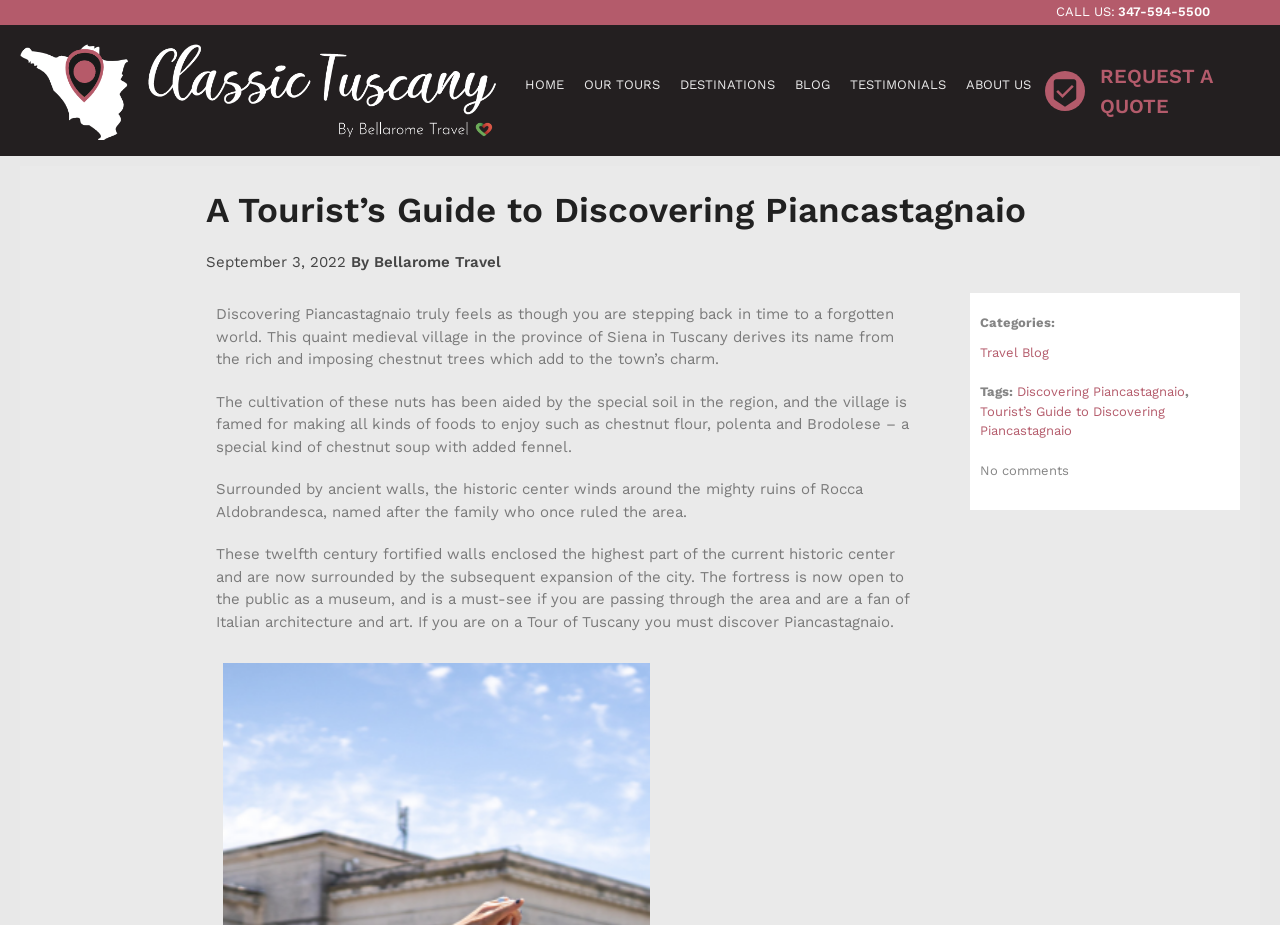Identify the bounding box for the described UI element. Provide the coordinates in (top-left x, top-left y, bottom-right x, bottom-right y) format with values ranging from 0 to 1: Discovering Piancastagnaio

[0.795, 0.415, 0.926, 0.431]